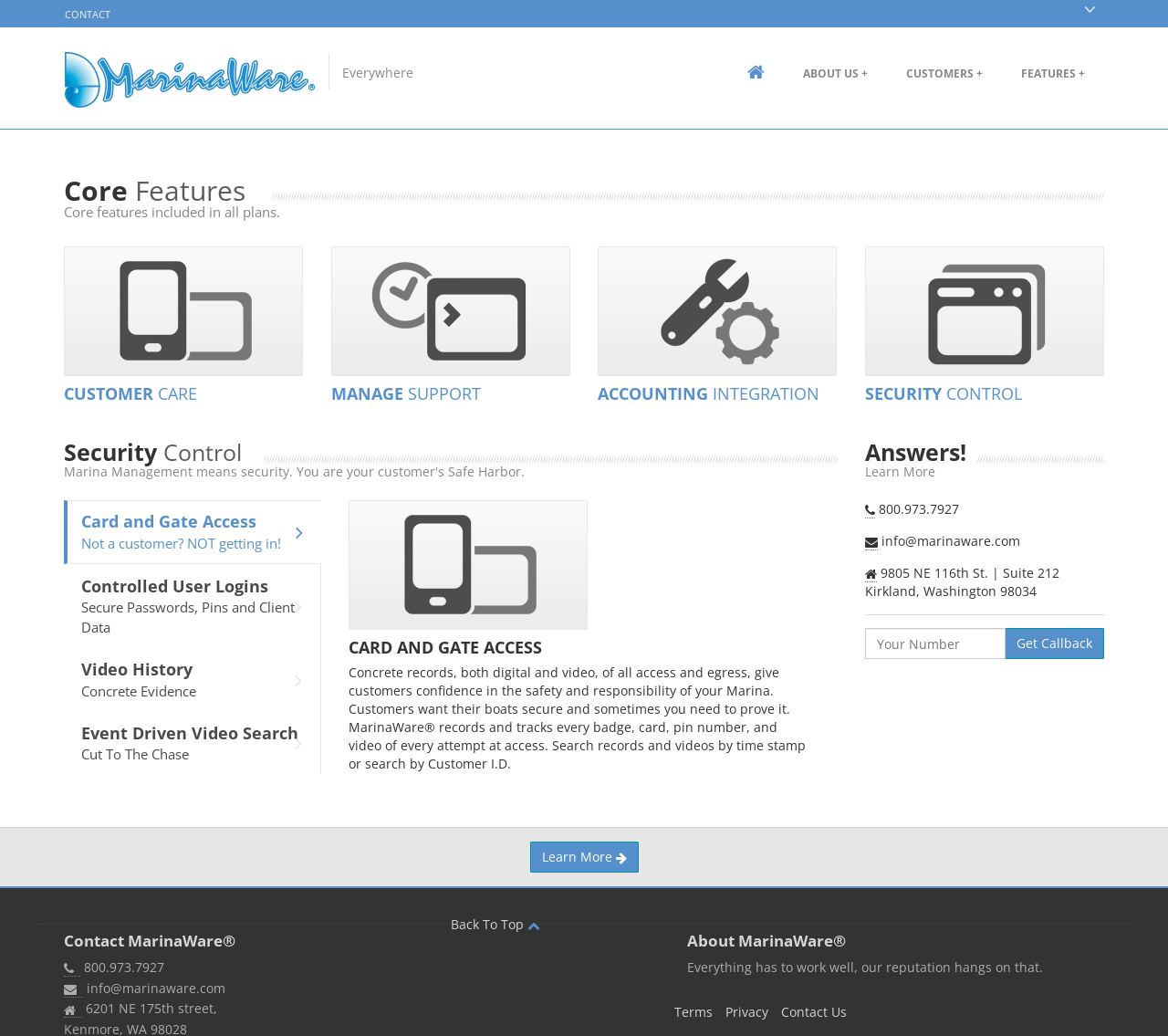Determine the bounding box coordinates of the section to be clicked to follow the instruction: "Call 1-800-973-7927". The coordinates should be given as four float numbers between 0 and 1, formatted as [left, top, right, bottom].

[0.055, 0.085, 0.135, 0.102]